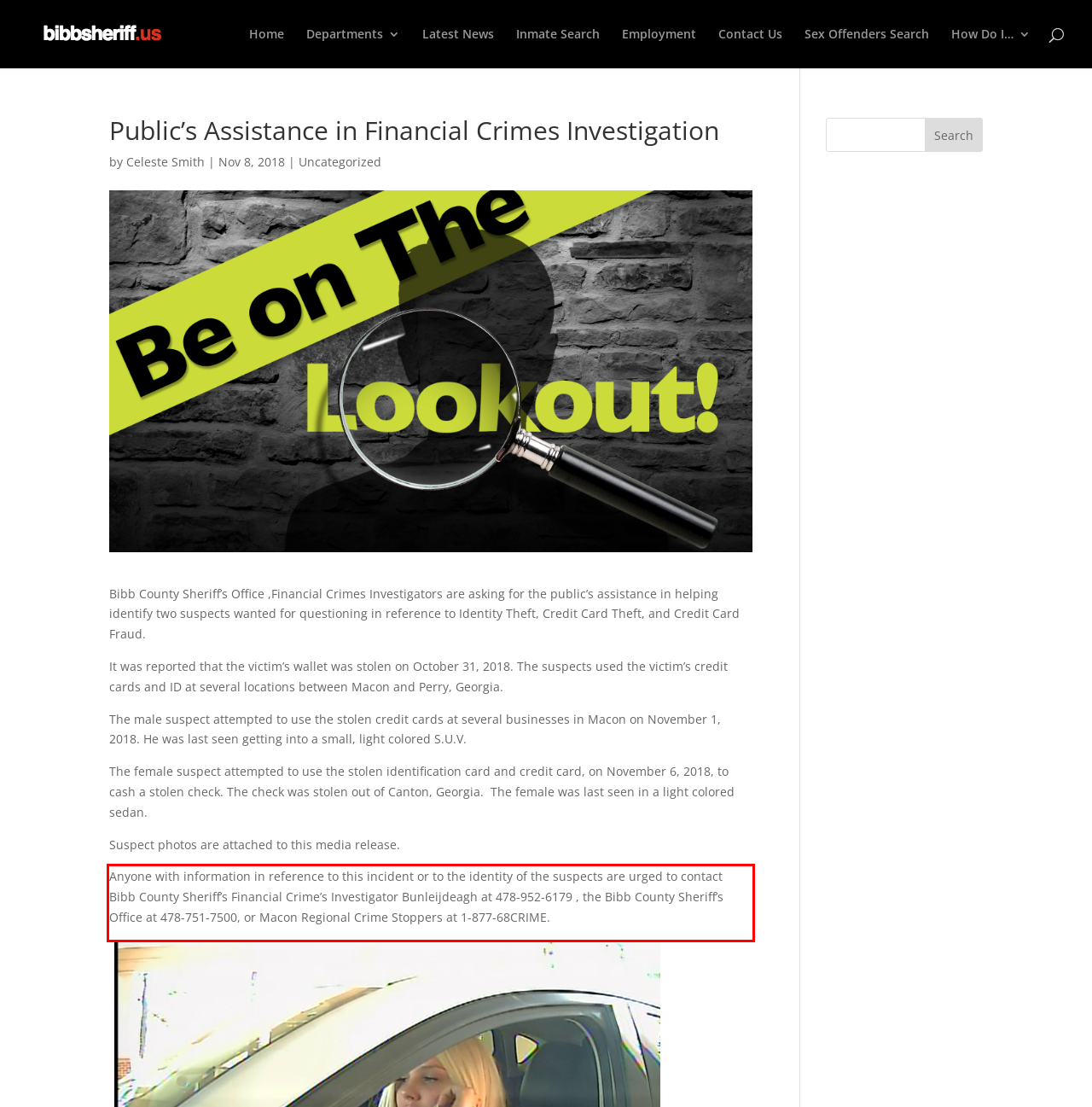Look at the webpage screenshot and recognize the text inside the red bounding box.

Anyone with information in reference to this incident or to the identity of the suspects are urged to contact Bibb County Sheriff’s Financial Crime’s Investigator Bunleijdeagh at 478-952-6179 , the Bibb County Sheriff’s Office at 478-751-7500, or Macon Regional Crime Stoppers at 1-877-68CRIME.